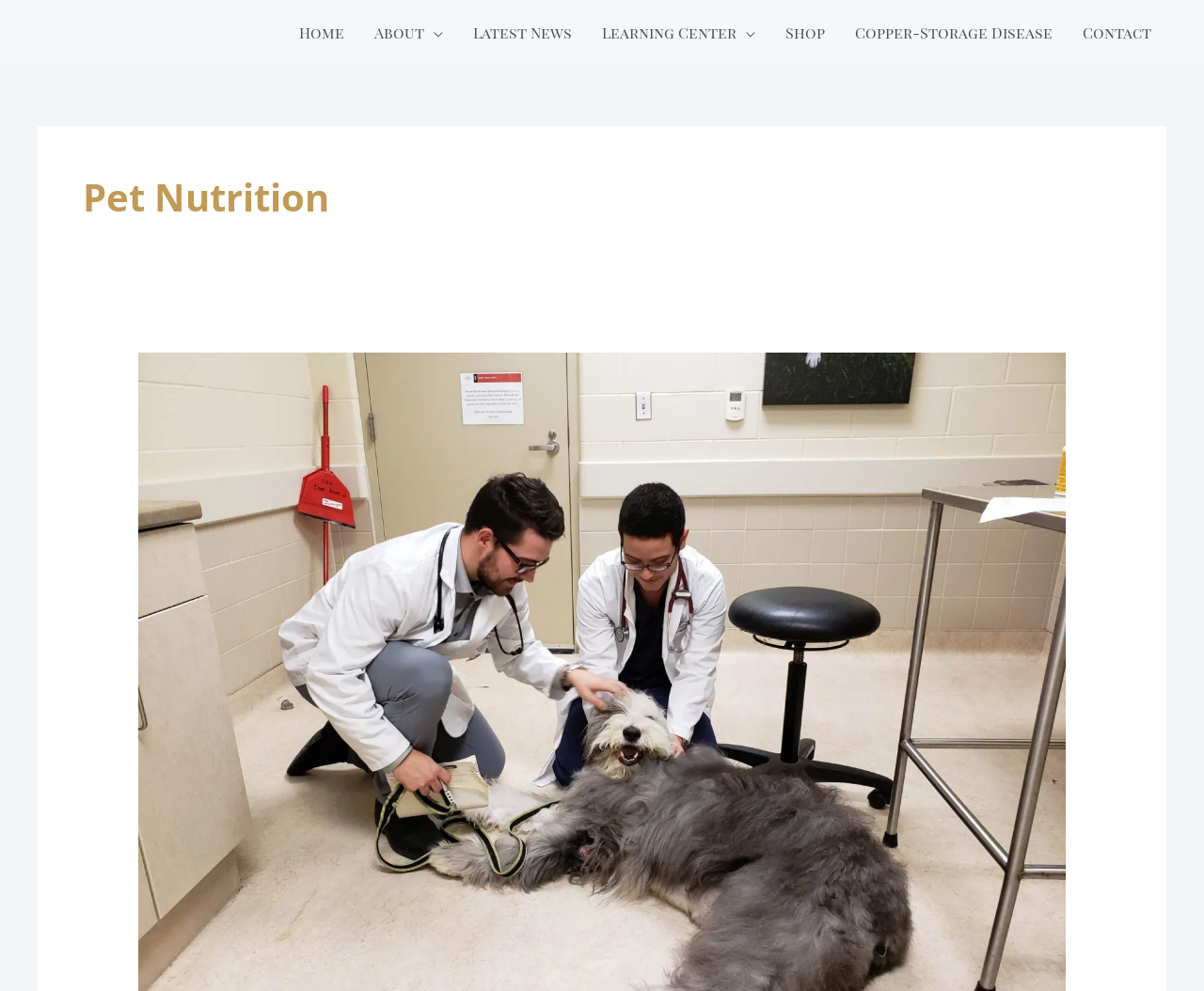Given the element description: "parent_node: Learning Center aria-label="Menu Toggle"", predict the bounding box coordinates of this UI element. The coordinates must be four float numbers between 0 and 1, given as [left, top, right, bottom].

[0.612, 0.0, 0.627, 0.066]